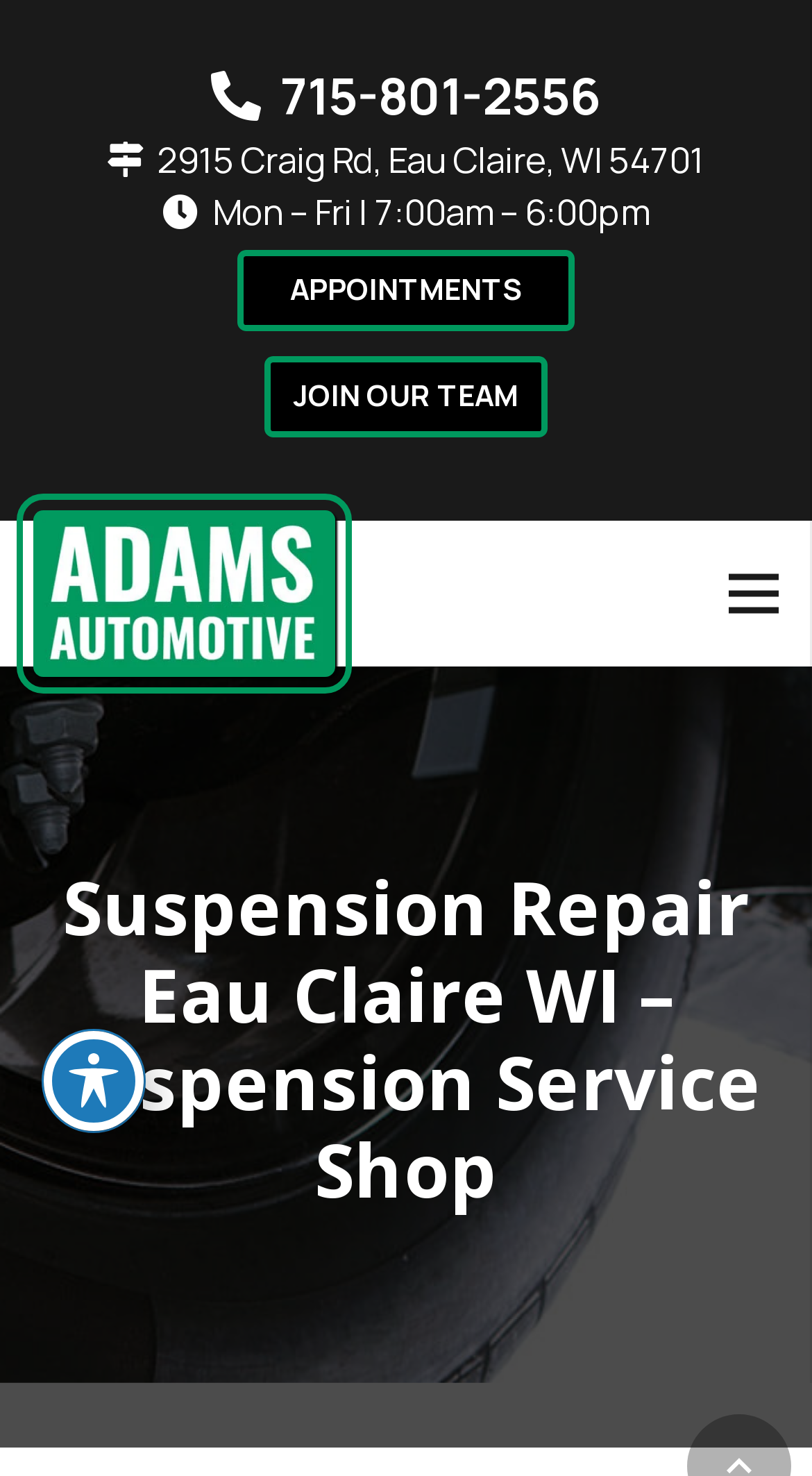What is the phone number of Adams Automotive Center?
Please answer the question as detailed as possible based on the image.

I found the phone number by looking at the link element with the OCR text ' 715-801-2556' which is located at the top of the page.